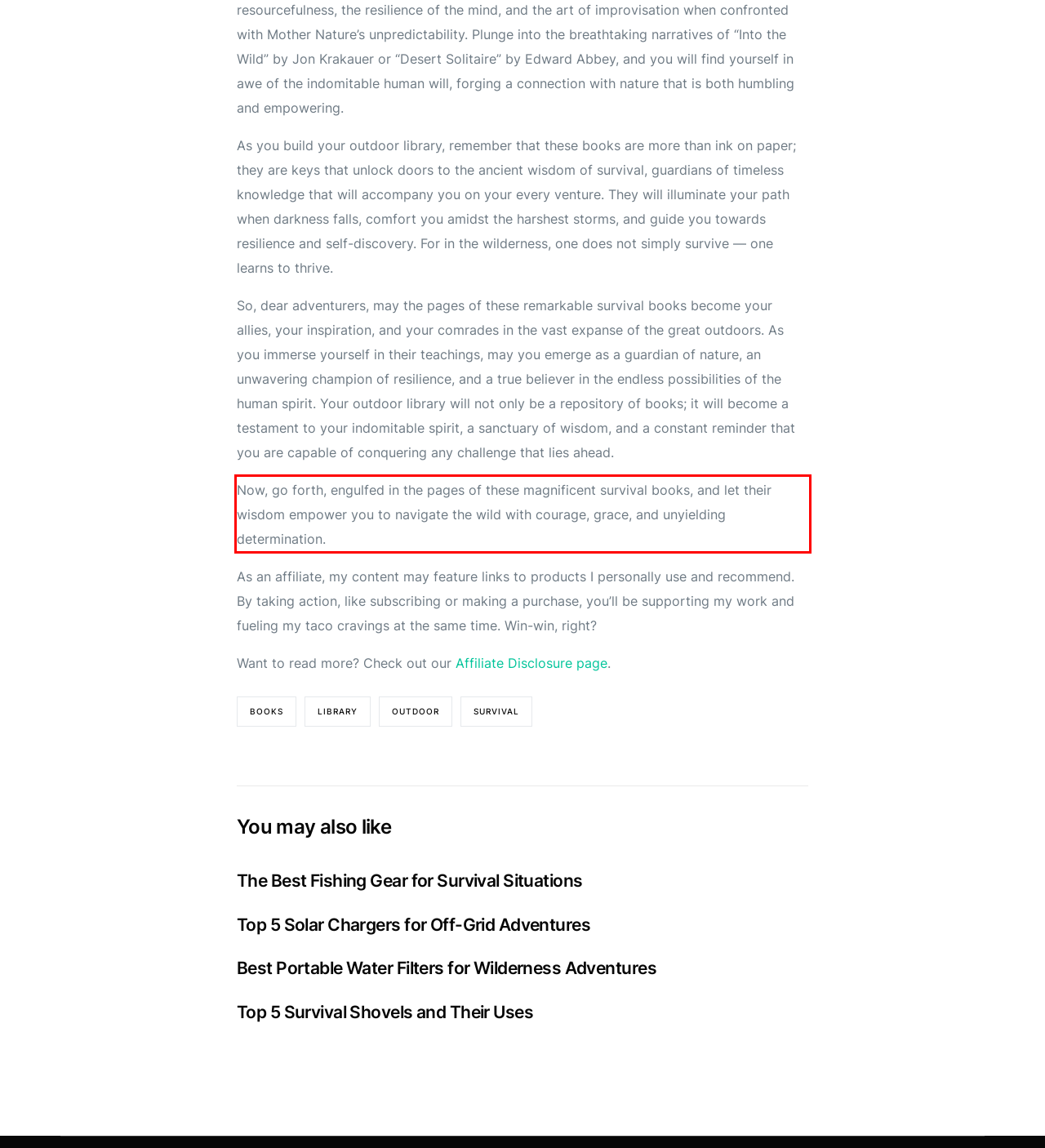Observe the screenshot of the webpage, locate the red bounding box, and extract the text content within it.

Now, go forth, engulfed in the pages of these magnificent survival books, and let their wisdom empower ‌you to navigate the wild with courage, grace, and unyielding determination.